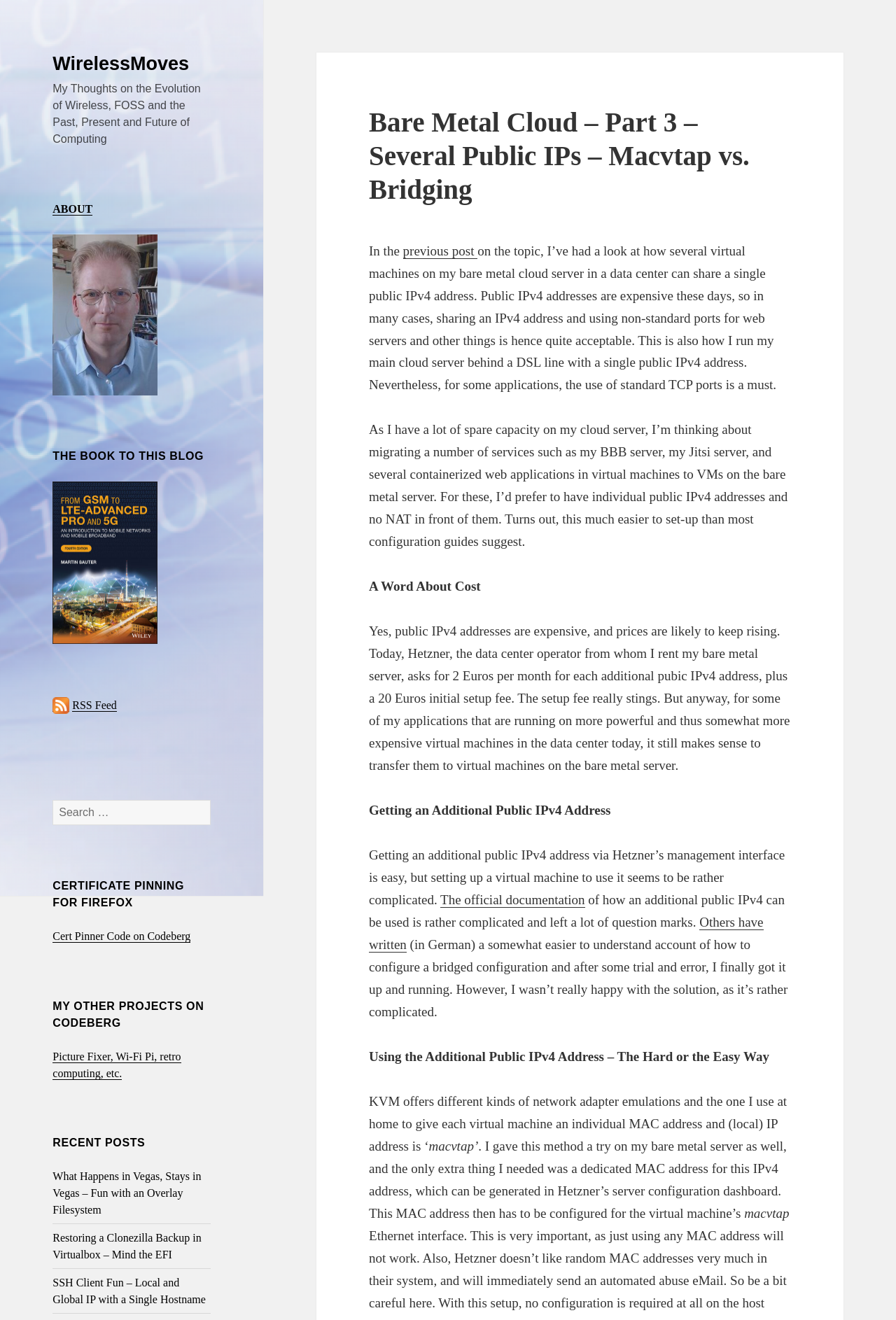What is the initial setup fee for additional public IPv4 addresses?
Based on the content of the image, thoroughly explain and answer the question.

The author mentions that Hetzner, the data center operator, charges a 20 Euros initial setup fee for each additional public IPv4 address. This is stated in the section 'A Word About Cost'.